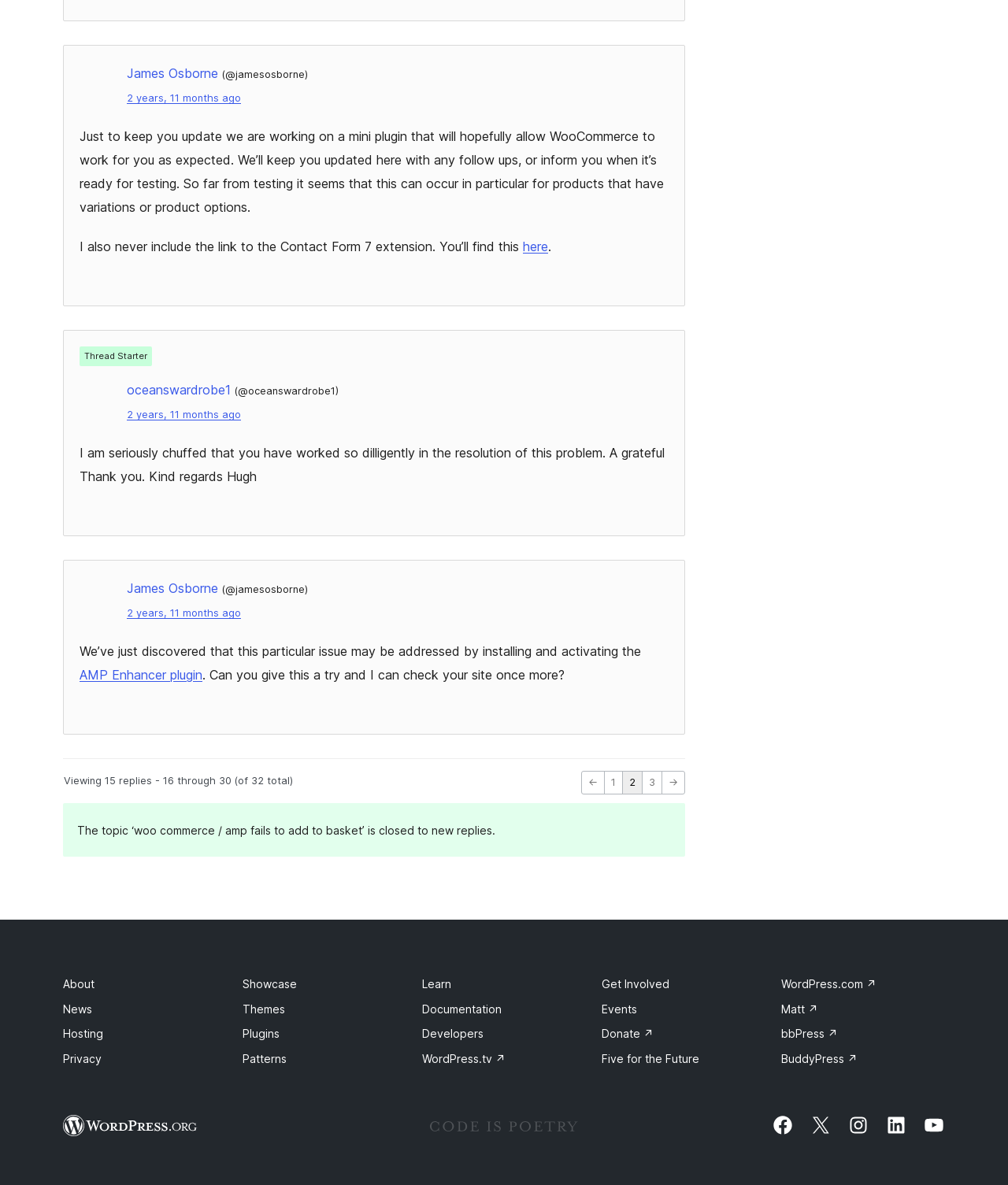What is the topic of this discussion?
Kindly answer the question with as much detail as you can.

I determined the topic of this discussion by reading the text 'The topic ‘woo commerce / amp fails to add to basket’ is closed to new replies.' located at the bottom of the webpage.